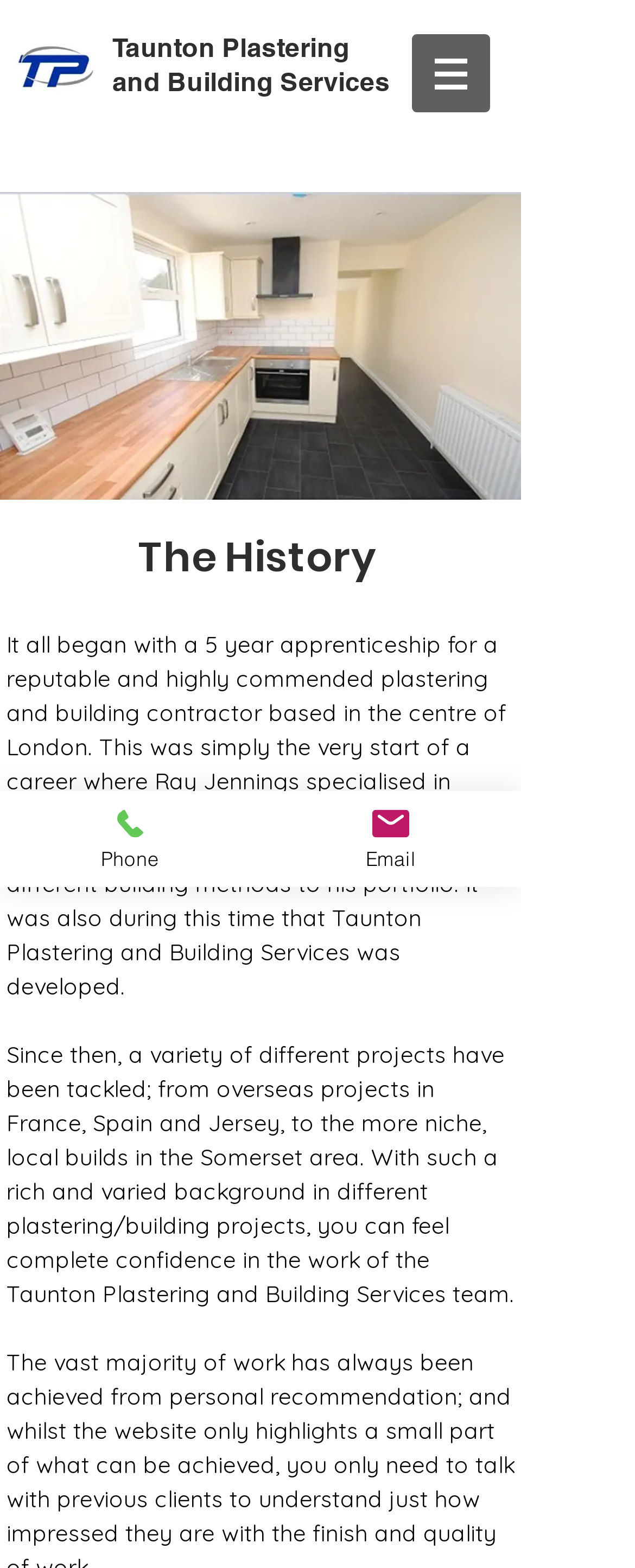What is the occupation of Ray Jennings?
Use the information from the screenshot to give a comprehensive response to the question.

According to the text 'It all began with a 5 year apprenticeship for a reputable and highly commended plastering and building contractor based in the centre of London.', Ray Jennings specialized in plastering, which implies that he is a plasterer.